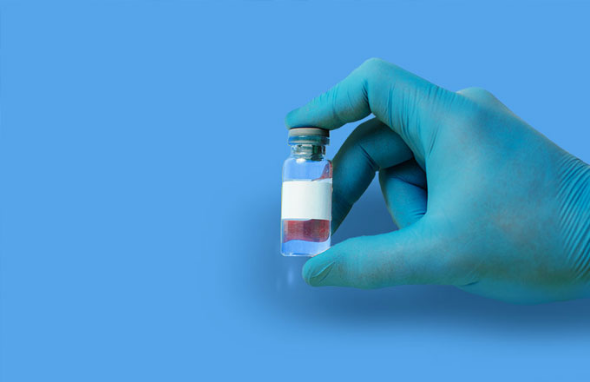What is the vial partially filled with?
Please look at the screenshot and answer in one word or a short phrase.

A colored solution